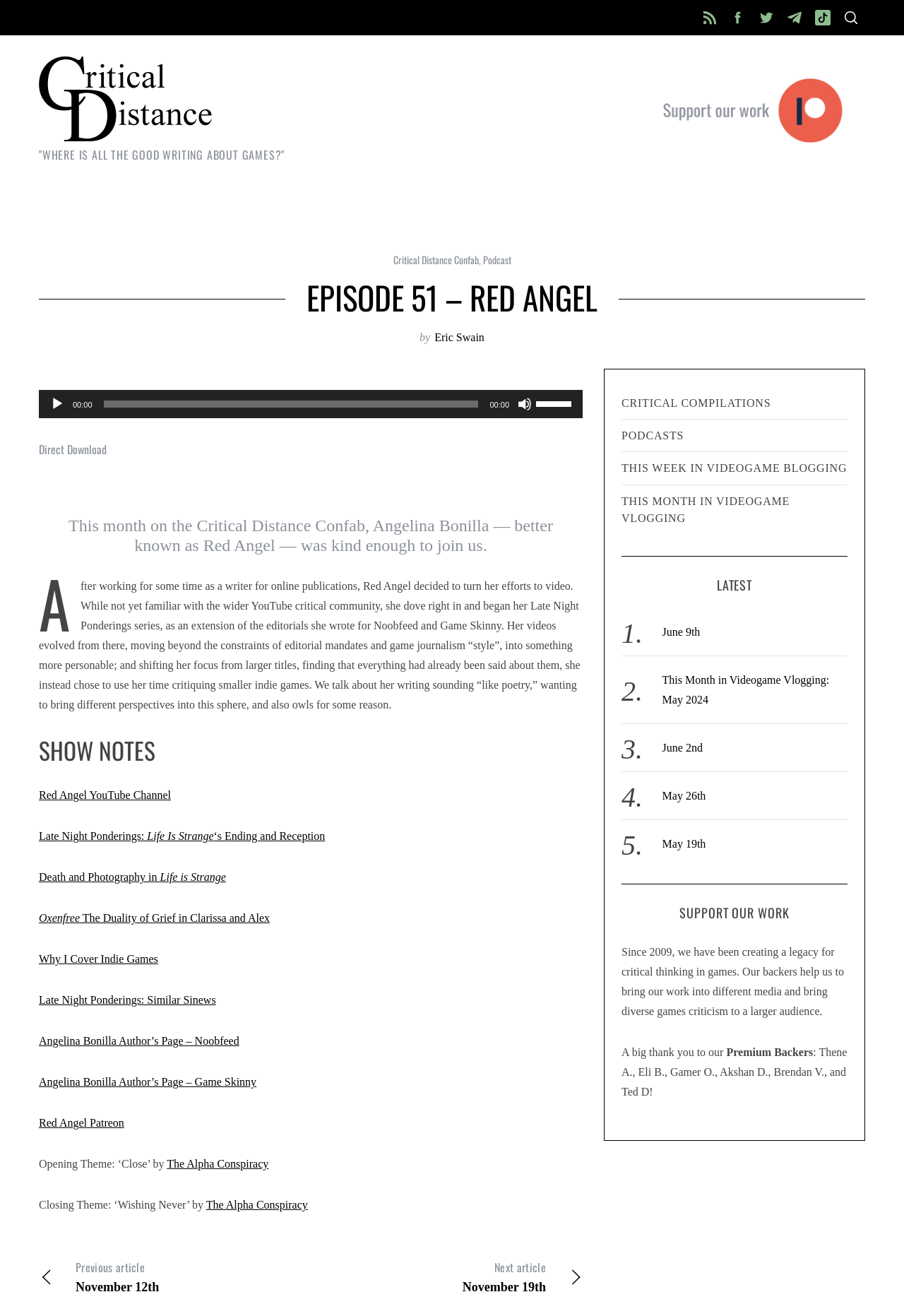Indicate the bounding box coordinates of the clickable region to achieve the following instruction: "Direct download the episode."

[0.043, 0.335, 0.118, 0.348]